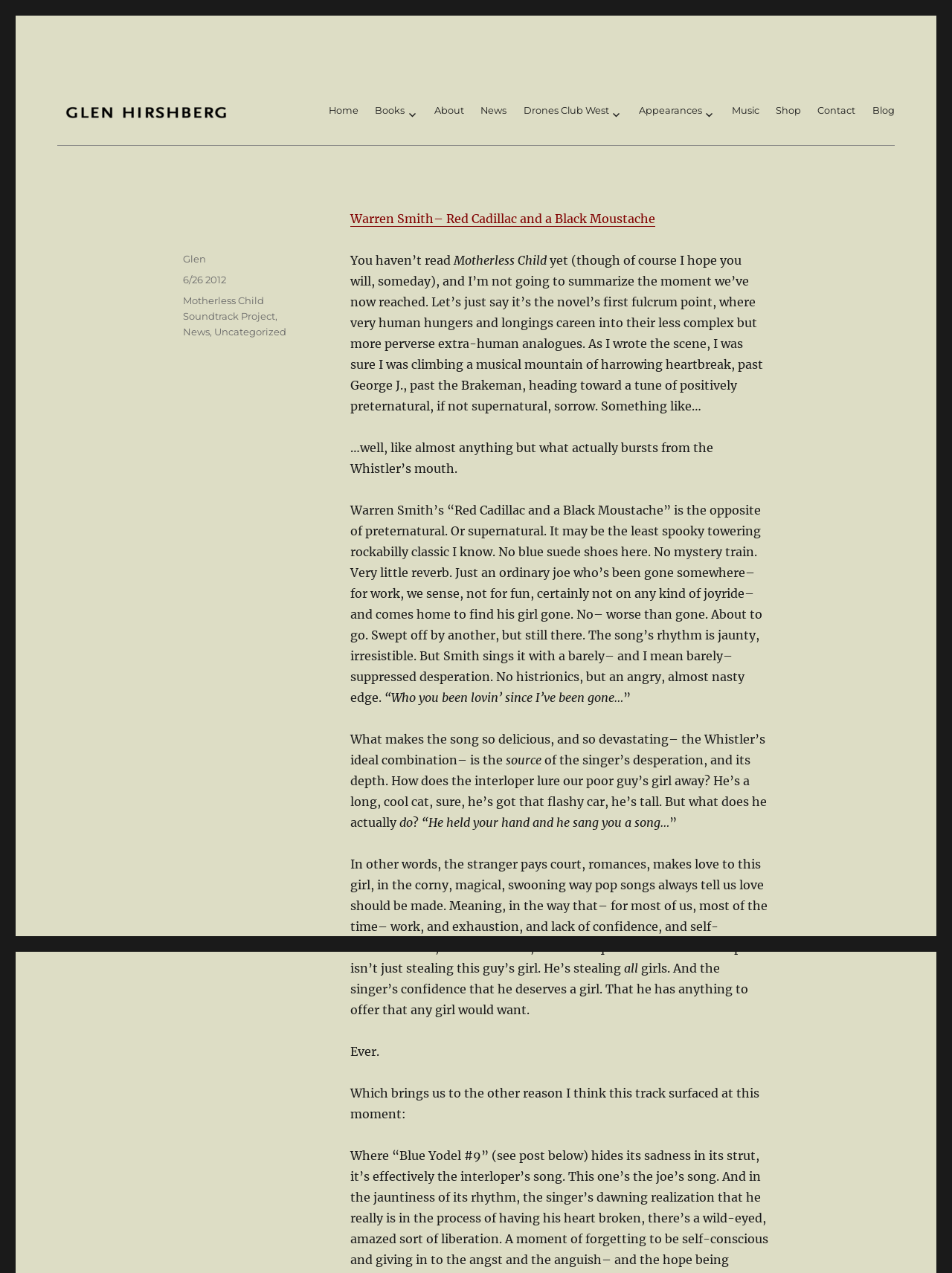Based on the image, please elaborate on the answer to the following question:
What is the song being described in the blog post?

I found the song being described in the blog post by looking at the text which mentions the song title 'Red Cadillac and a Black Moustache' and describes its lyrics and meaning.